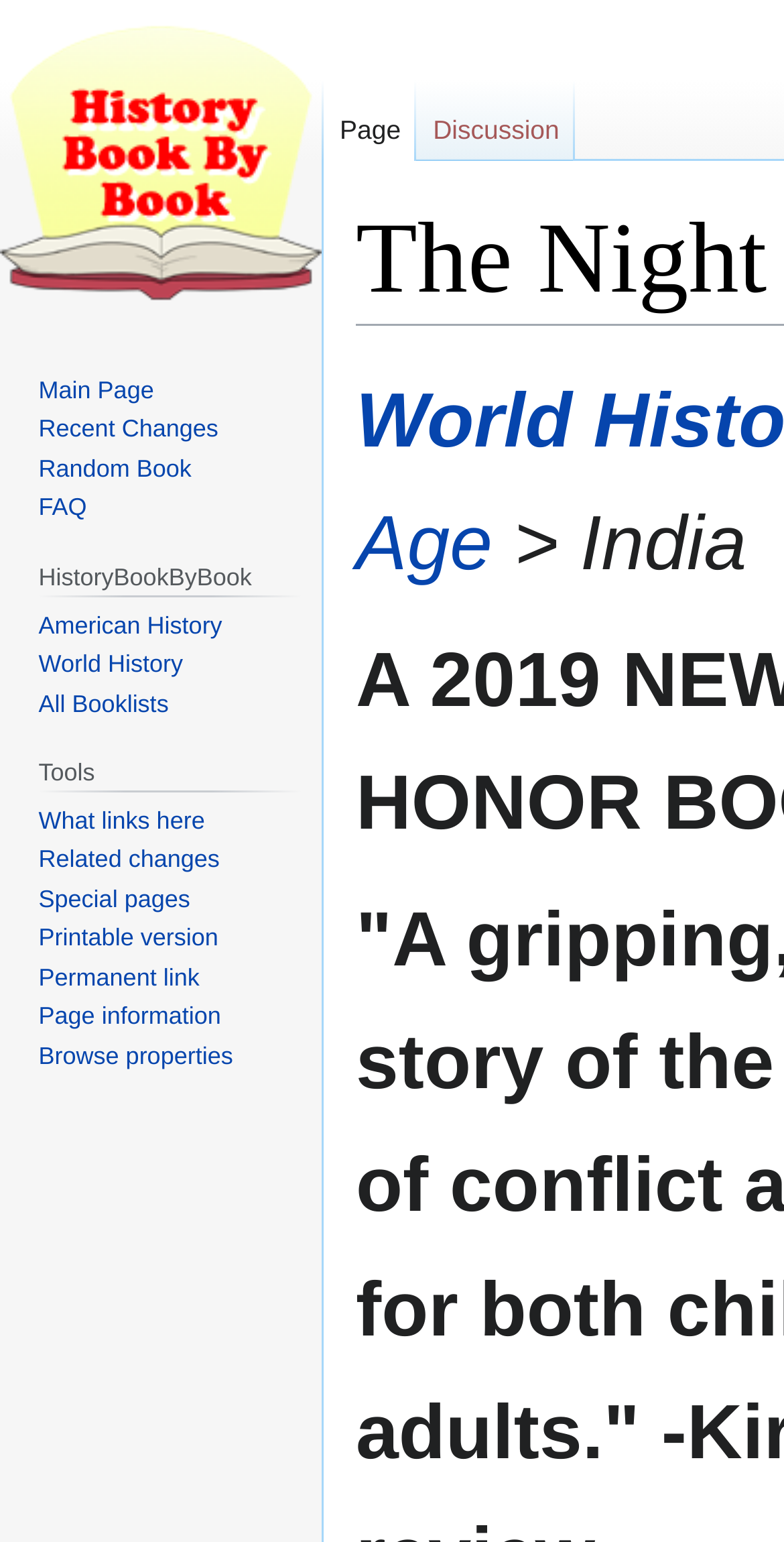What is the country mentioned on the webpage?
Give a comprehensive and detailed explanation for the question.

I found the country 'India' mentioned on the webpage by looking at the StaticText element with the text 'India' located at [0.628, 0.324, 0.952, 0.38] coordinates.